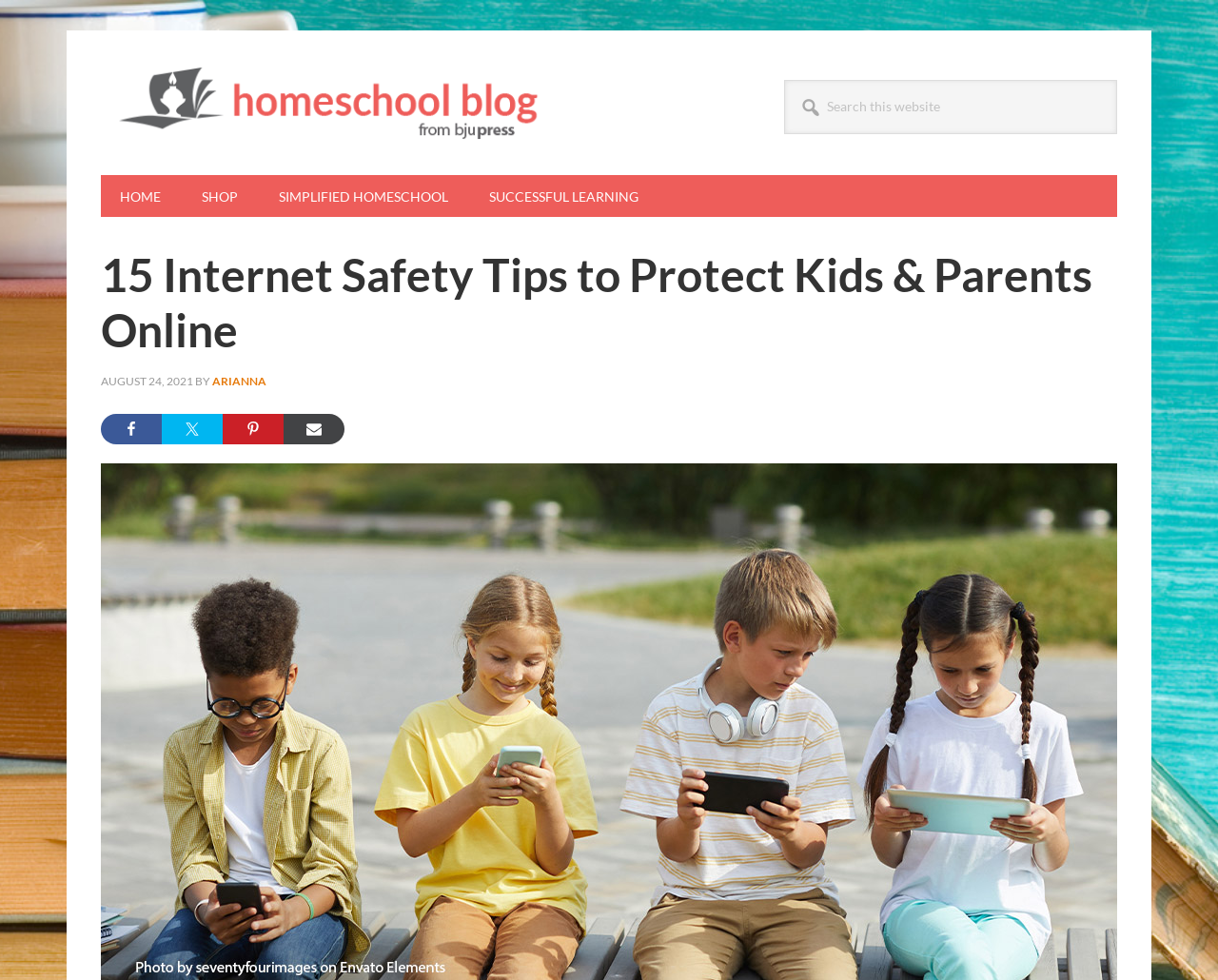Please locate the UI element described by "BJU Press Blog" and provide its bounding box coordinates.

[0.083, 0.066, 0.483, 0.144]